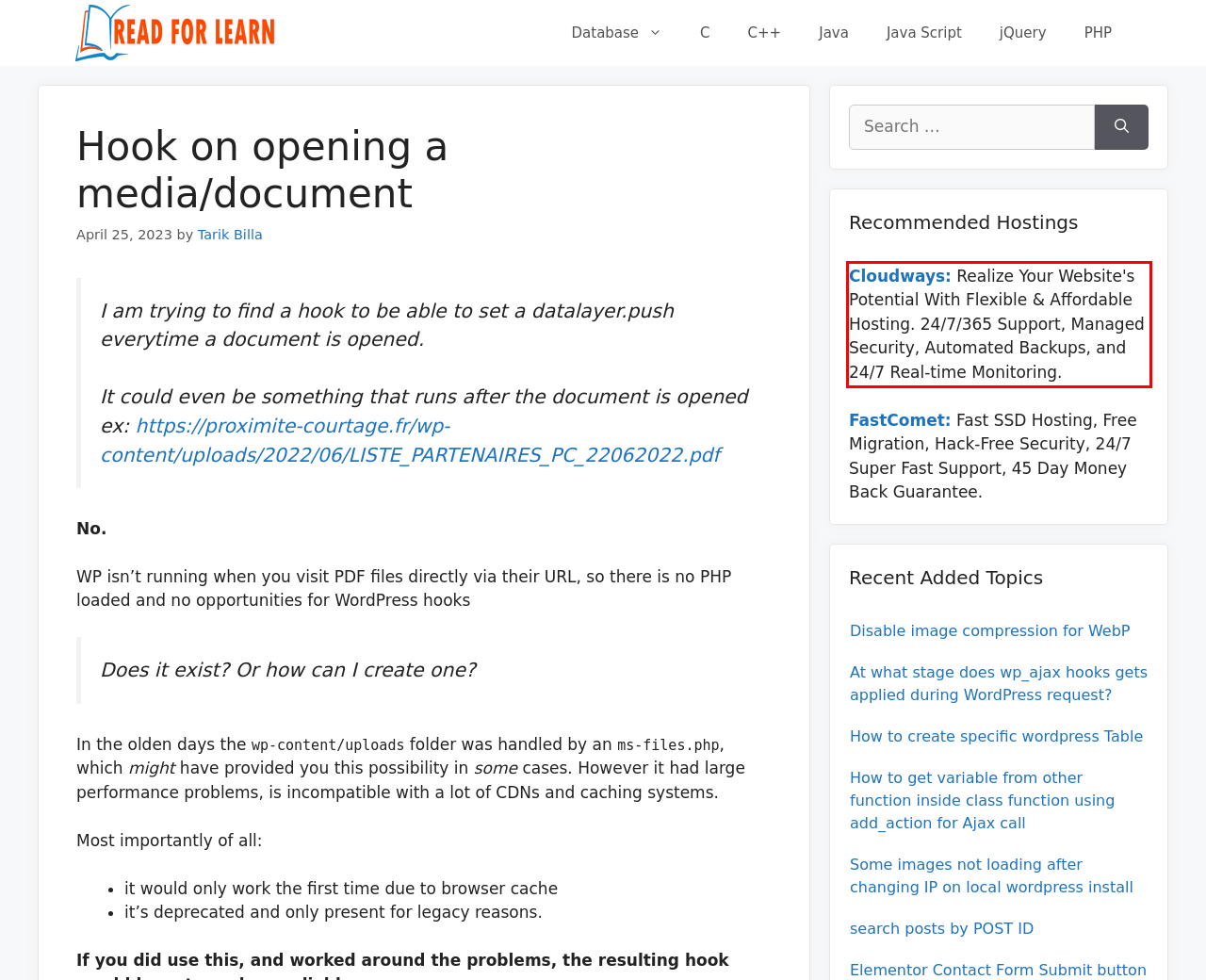Given a screenshot of a webpage with a red bounding box, extract the text content from the UI element inside the red bounding box.

Cloudways: Realize Your Website's Potential With Flexible & Affordable Hosting. 24/7/365 Support, Managed Security, Automated Backups, and 24/7 Real-time Monitoring.